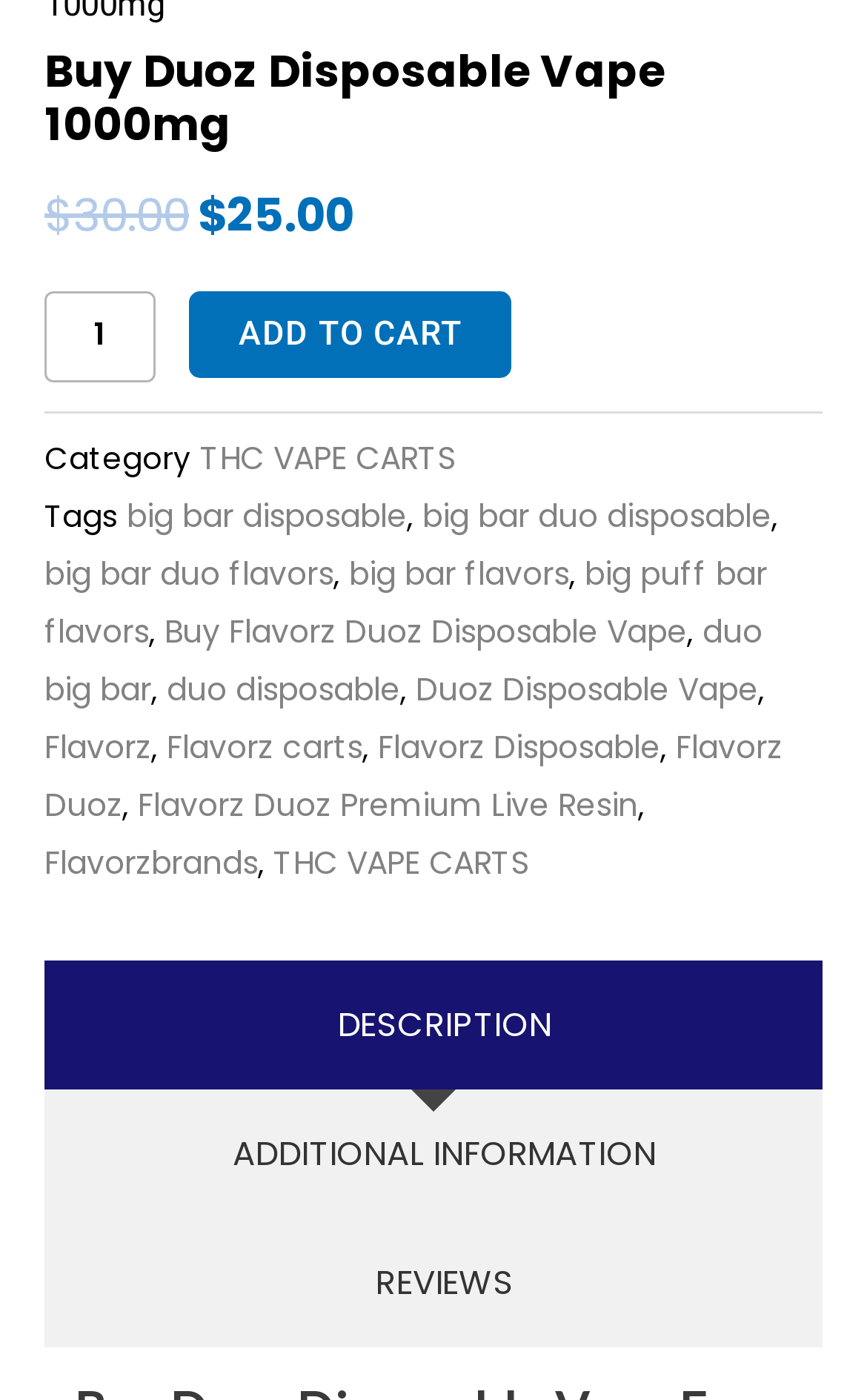Determine the bounding box coordinates of the clickable element to achieve the following action: 'View the image of 黄油枪吸油盘7'. Provide the coordinates as four float values between 0 and 1, formatted as [left, top, right, bottom].

None